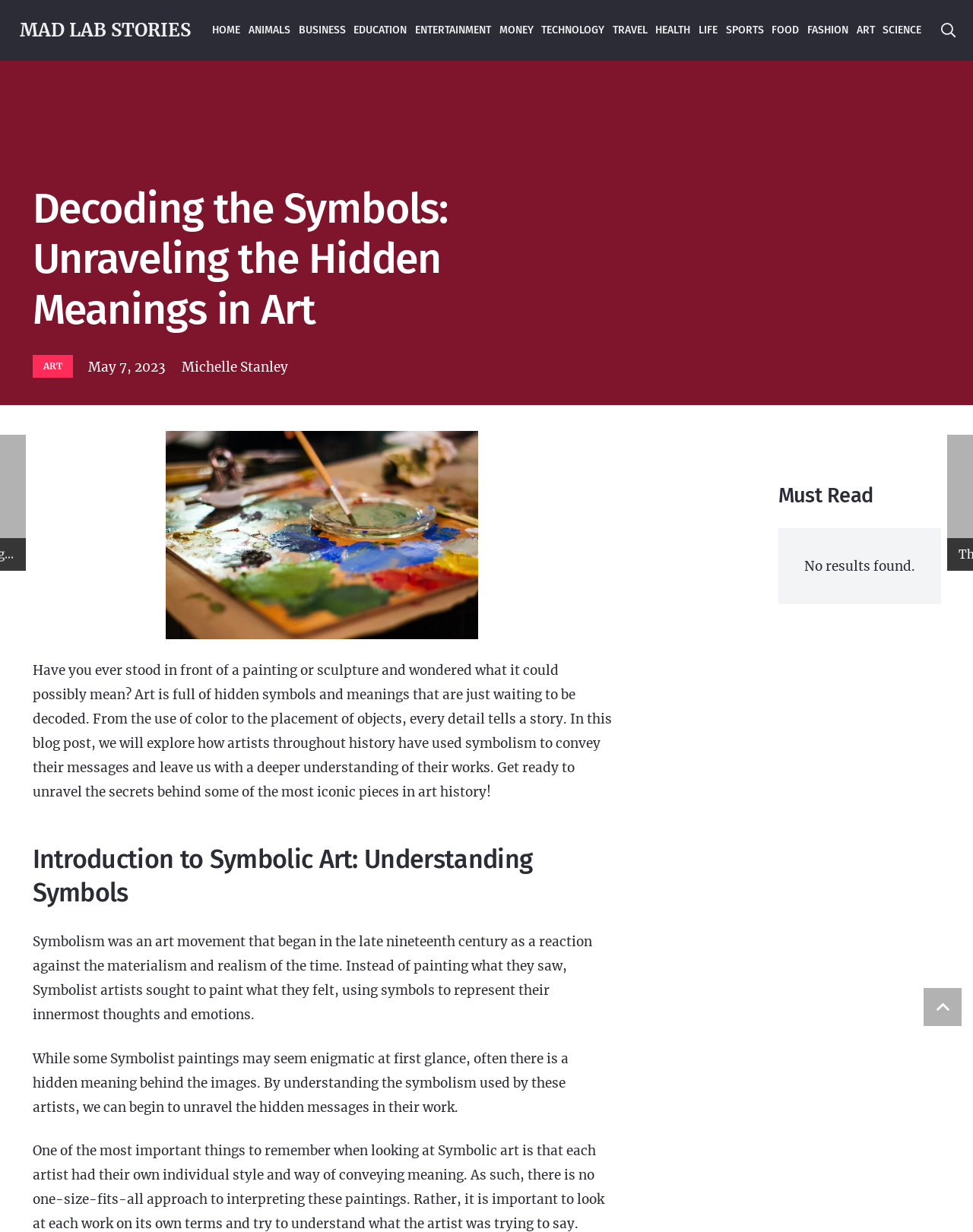Find the bounding box coordinates of the element's region that should be clicked in order to follow the given instruction: "Read the article by Michelle Stanley". The coordinates should consist of four float numbers between 0 and 1, i.e., [left, top, right, bottom].

[0.187, 0.288, 0.296, 0.308]